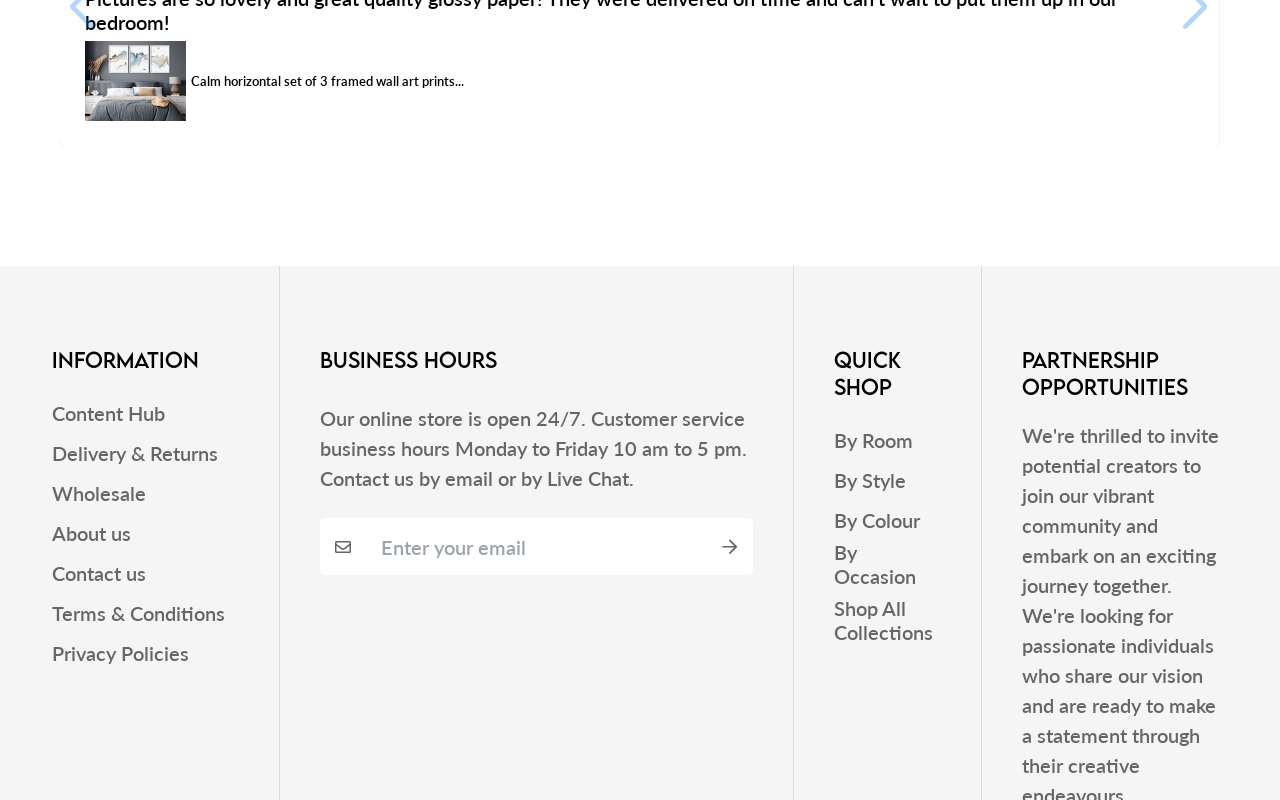From the details in the image, provide a thorough response to the question: What is the topic of the 'Partnership opportunities' section?

I found the answer by looking at the heading 'Partnership opportunities', which indicates that the section is about partnership opportunities.